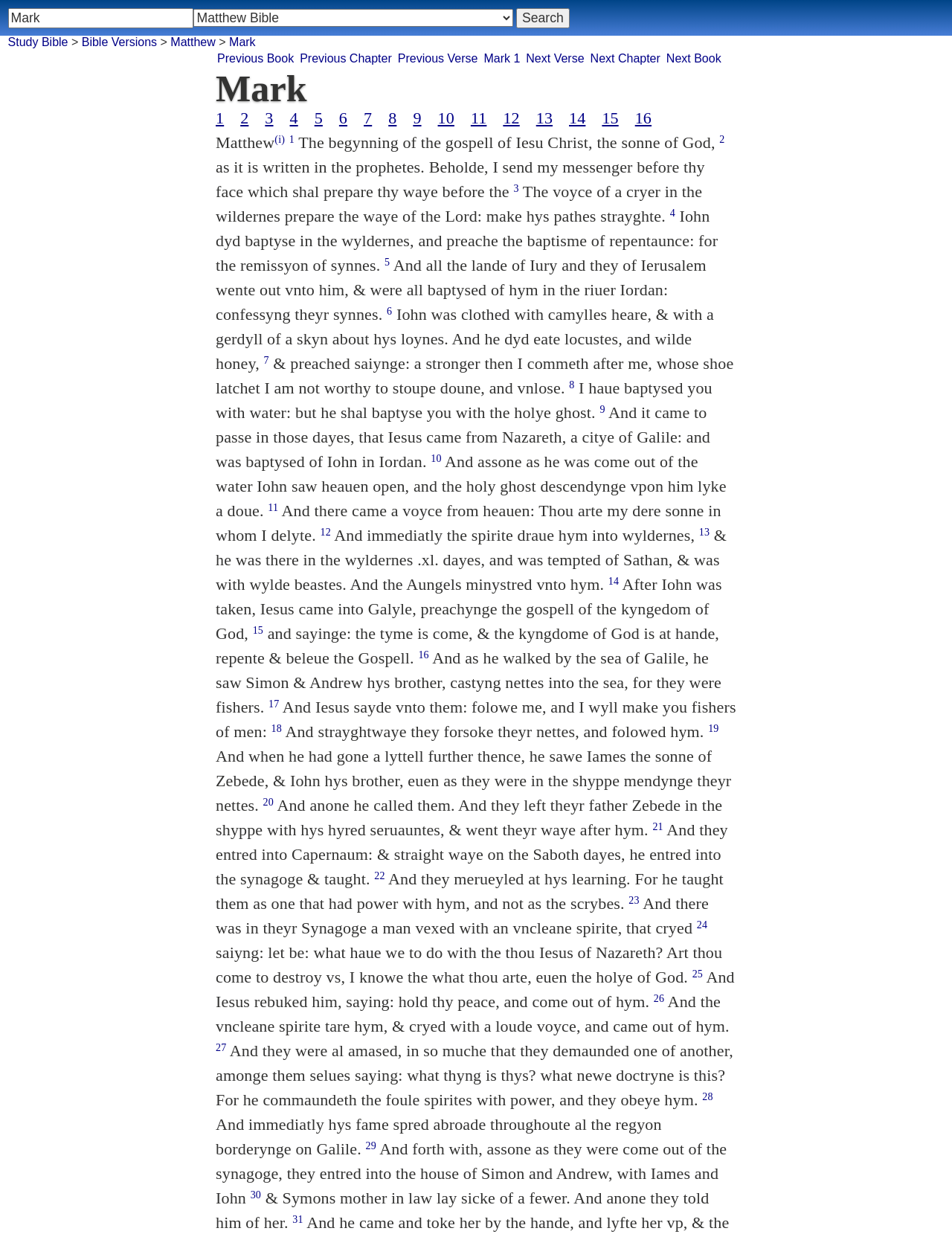Mark the bounding box of the element that matches the following description: "Mark 1".

[0.508, 0.042, 0.546, 0.053]